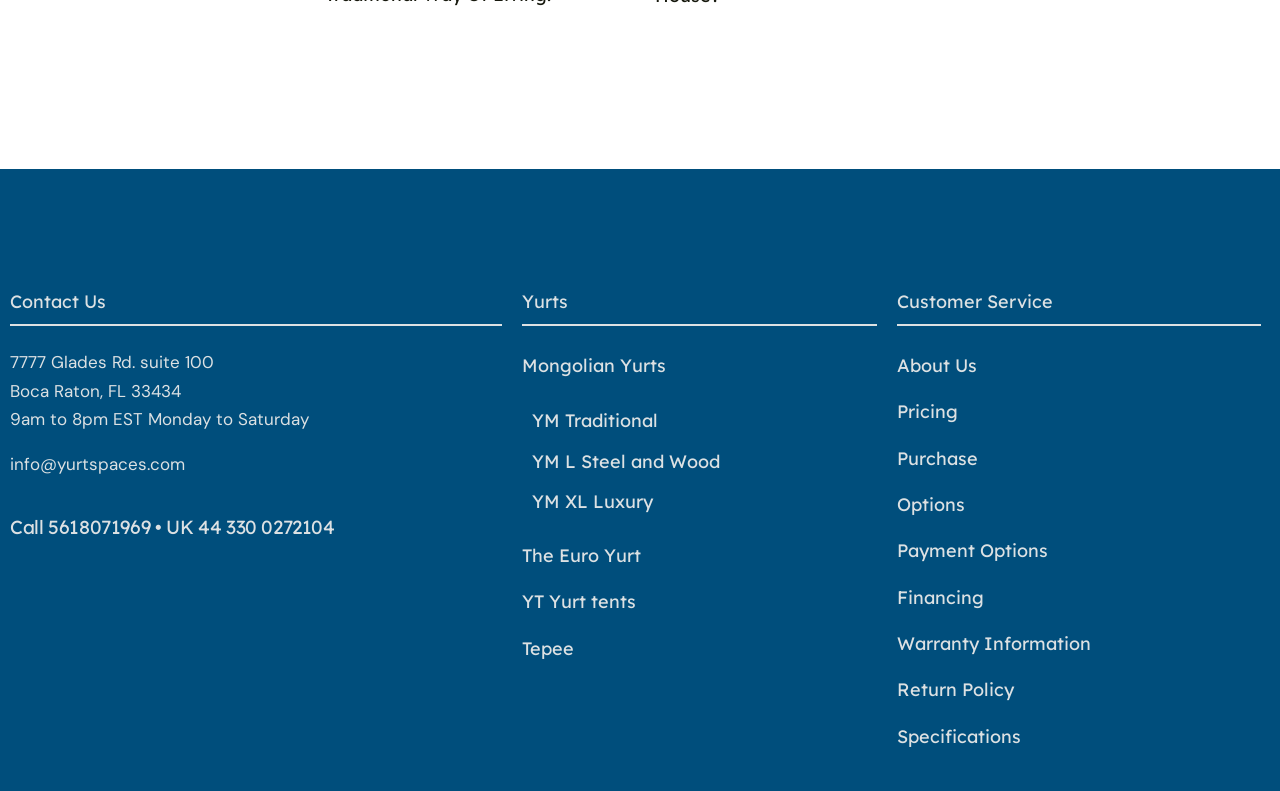Find the bounding box coordinates of the area to click in order to follow the instruction: "Contact via email".

[0.008, 0.573, 0.145, 0.612]